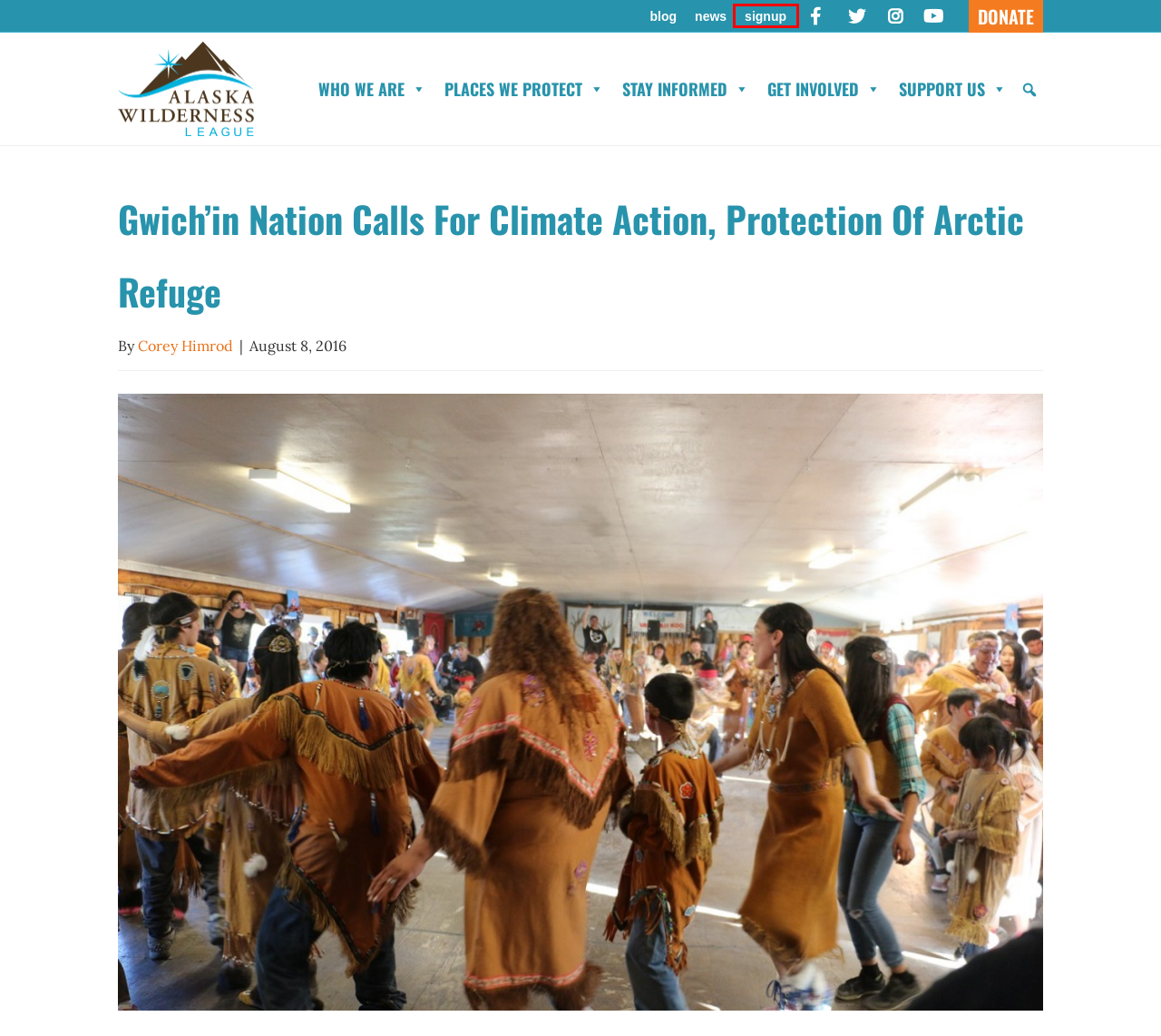You see a screenshot of a webpage with a red bounding box surrounding an element. Pick the webpage description that most accurately represents the new webpage after interacting with the element in the red bounding box. The options are:
A. Who We Are | Alaska Wilderness League
B. Get Informed | Alaska Wilderness League
C. WILD ALASKA BLOG | Alaska Wilderness League
D. Join our community
E. Support Us | Alaska Wilderness League
F. Donate to Alaska Wilderness League
G. Press Releases | Alaska Wilderness League
H. Home | Alaska Wilderness League

D